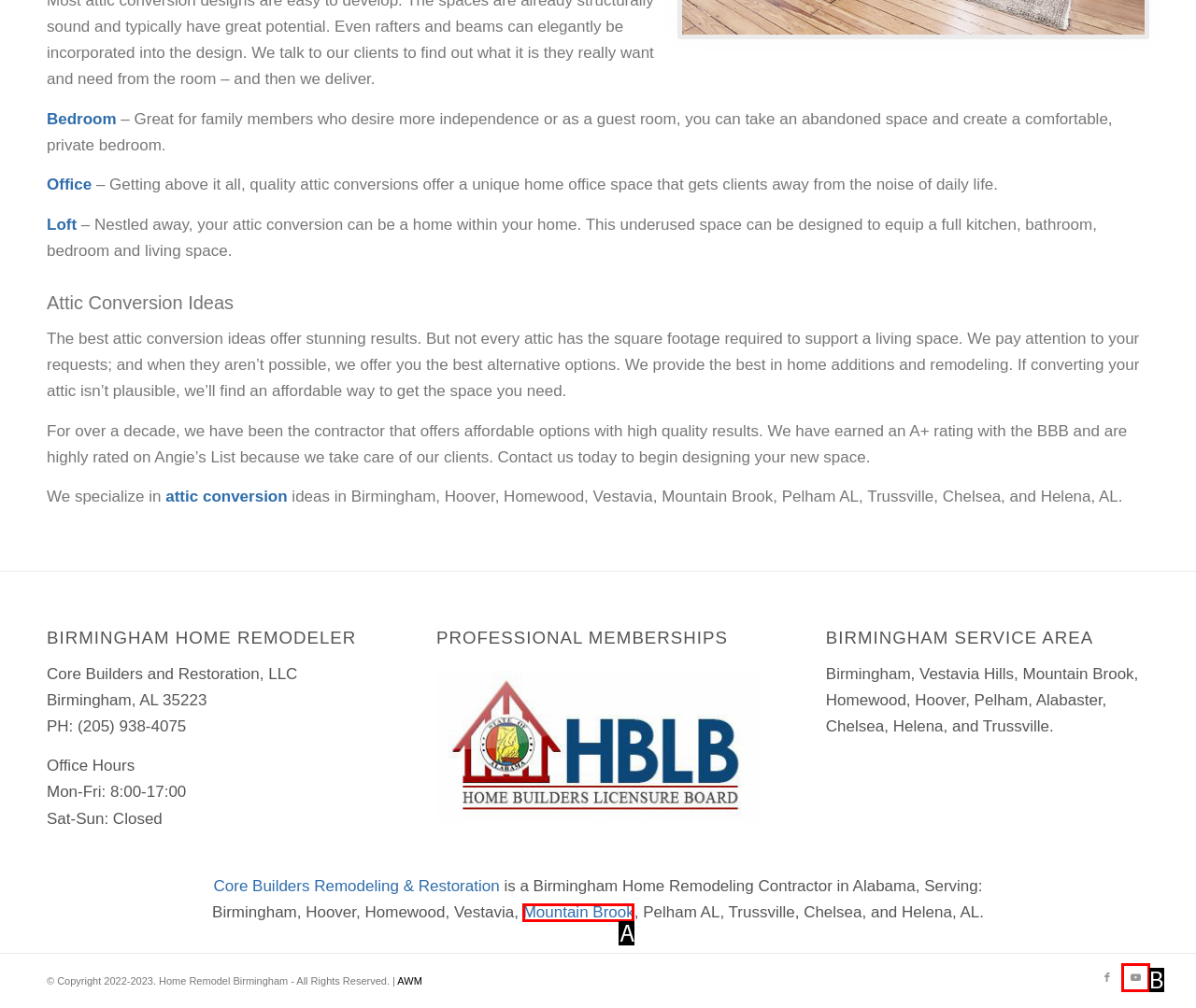Which HTML element fits the description: Mountain Brook? Respond with the letter of the appropriate option directly.

A